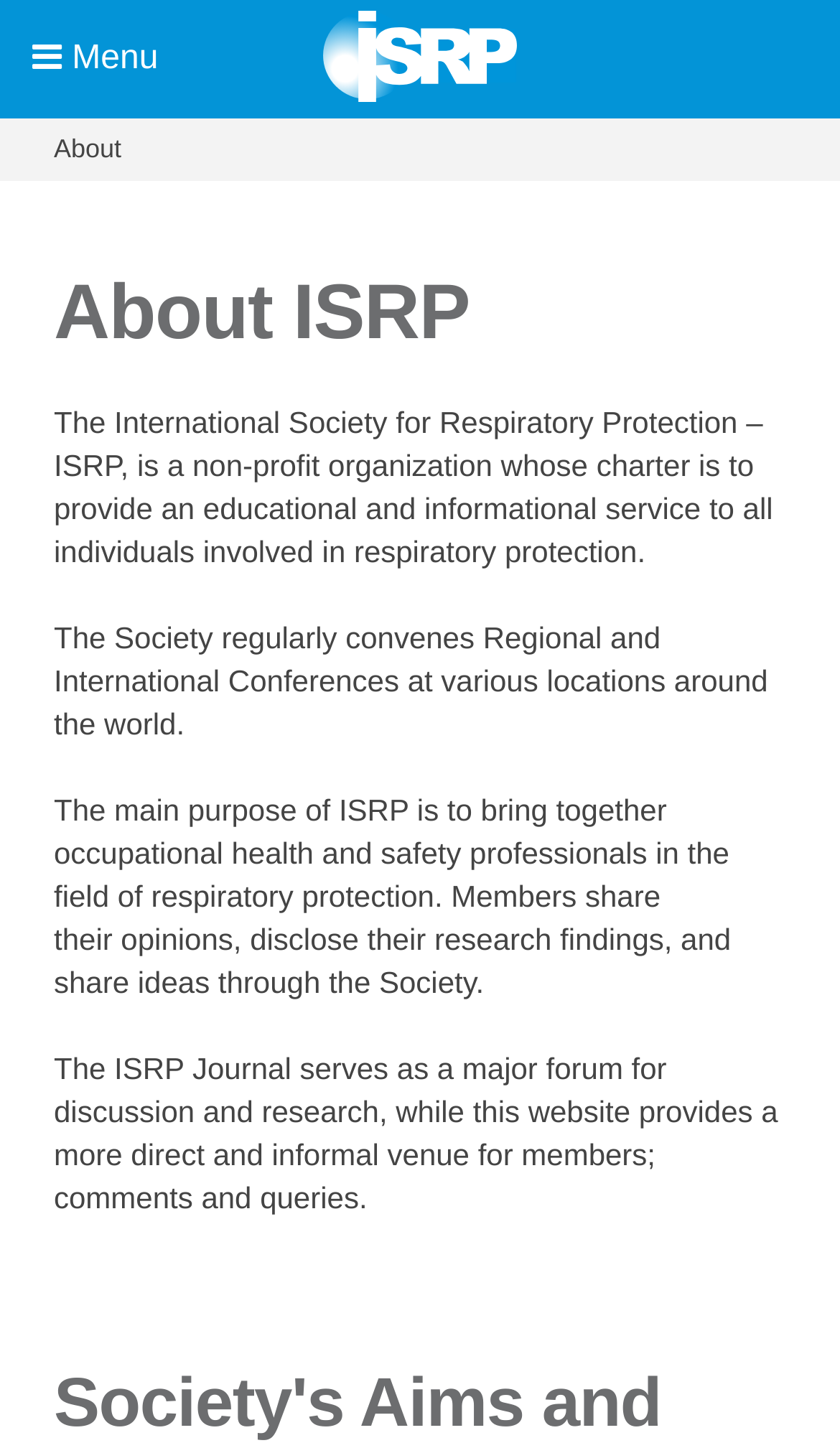Write an exhaustive caption that covers the webpage's main aspects.

The webpage is about the International Society for Respiratory Protection (ISRP), a non-profit organization. At the top left corner, there is a menu link represented by an icon. Next to it, on the top center, is a link to the ISRP homepage, accompanied by the ISRP logo. 

Below the menu and logo, there is a heading that reads "About ISRP". Underneath this heading, there are four paragraphs of text that provide information about the organization. The first paragraph describes the organization's charter, which is to provide educational and informational services to individuals involved in respiratory protection. 

The second paragraph explains that the society holds regional and international conferences worldwide. The third paragraph outlines the main purpose of ISRP, which is to bring together occupational health and safety professionals in the field of respiratory protection, allowing them to share opinions, research findings, and ideas. 

The fourth and final paragraph mentions the ISRP Journal as a forum for discussion and research, and the website as a platform for members to share comments and queries.